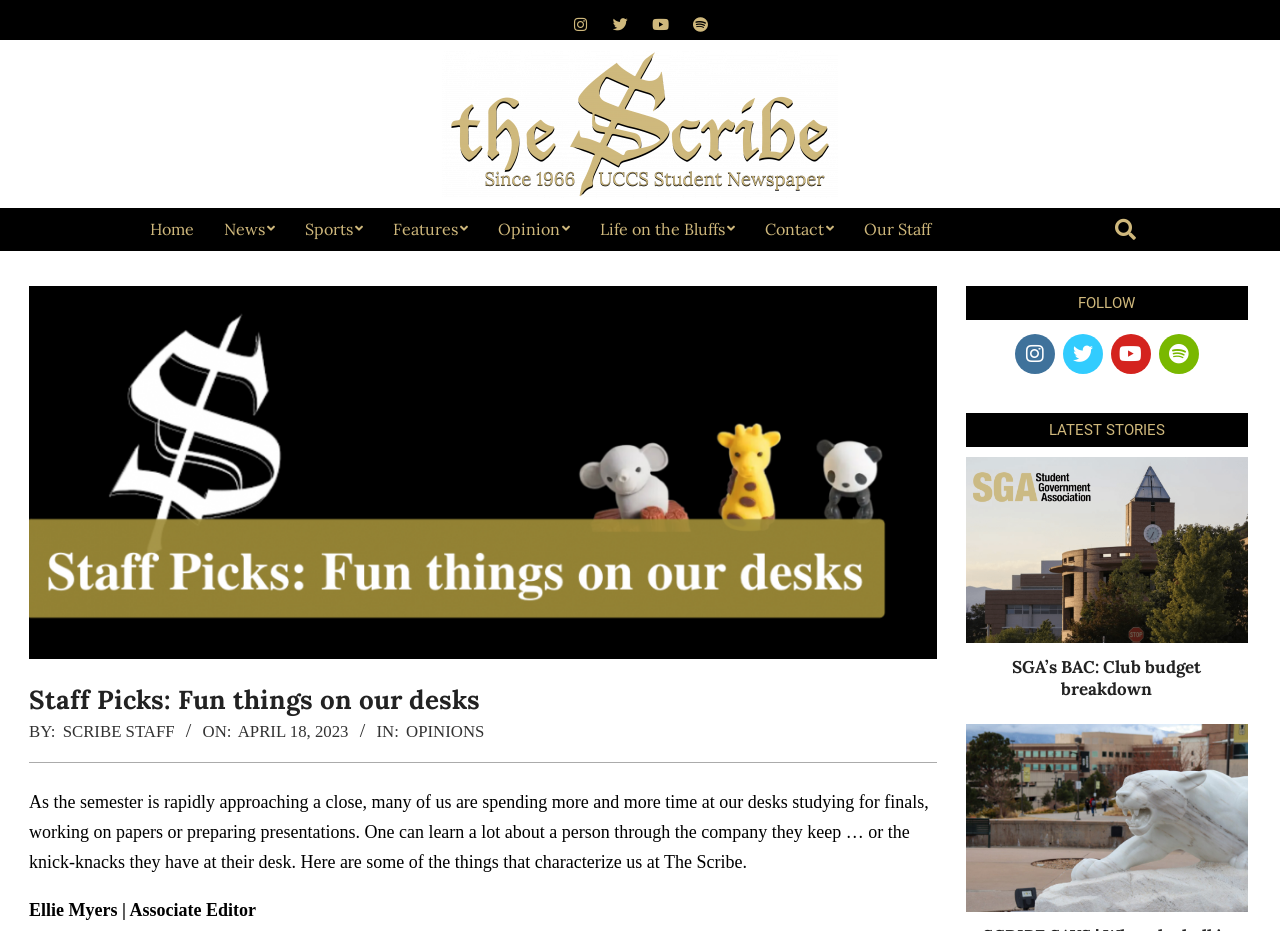Identify the bounding box coordinates of the section that should be clicked to achieve the task described: "Read the article by SCRIBE STAFF".

[0.049, 0.776, 0.14, 0.796]